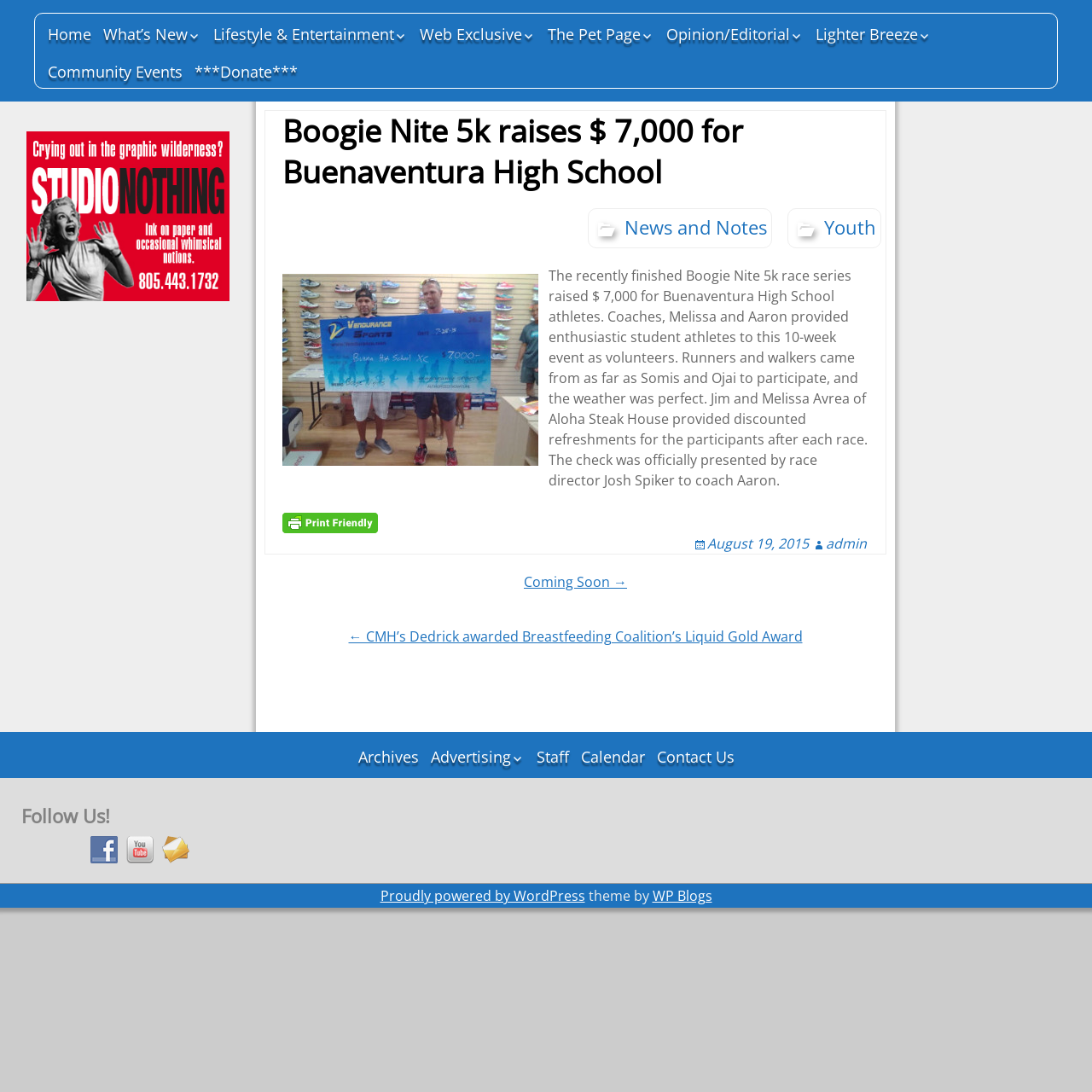Determine the bounding box coordinates for the UI element matching this description: "name="email" placeholder="Your Email"".

None